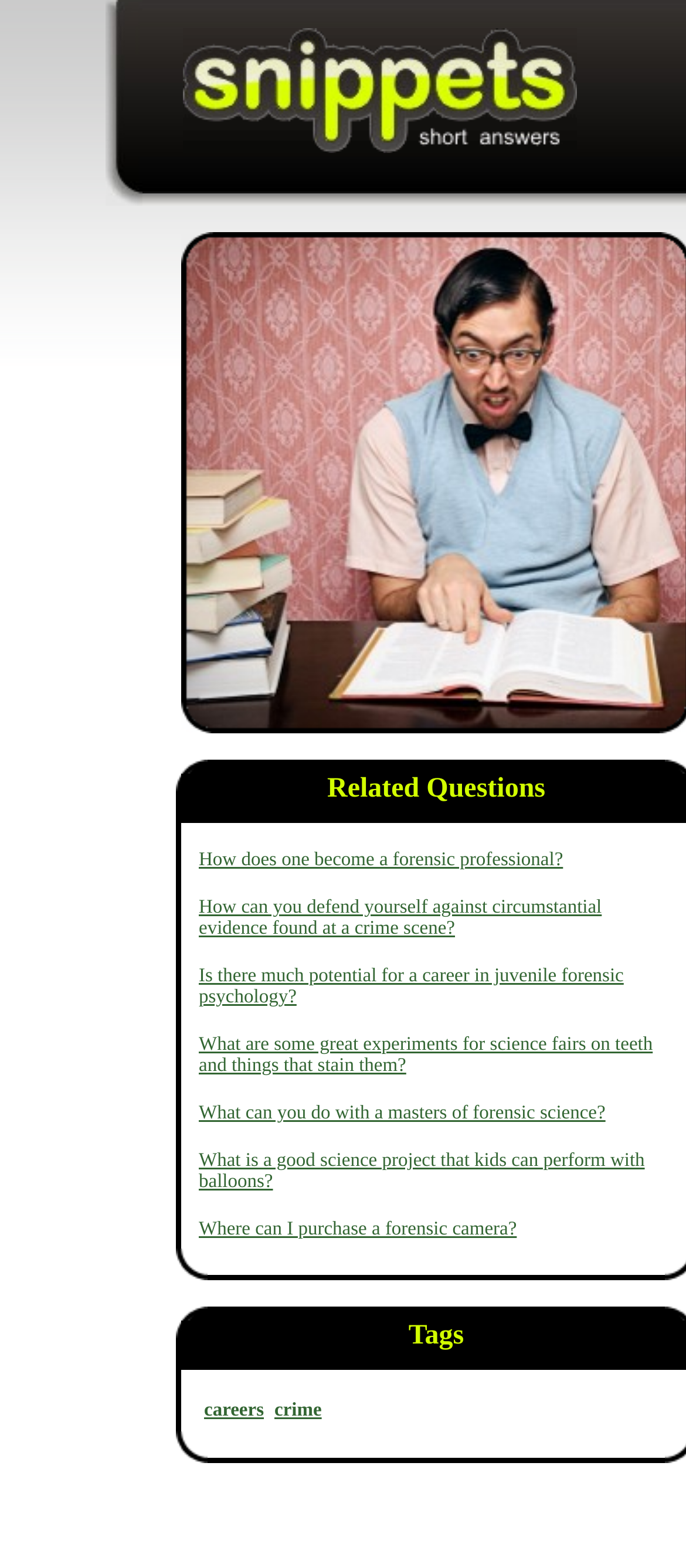Pinpoint the bounding box coordinates of the clickable element needed to complete the instruction: "Explore the link about defending against circumstantial evidence". The coordinates should be provided as four float numbers between 0 and 1: [left, top, right, bottom].

[0.29, 0.572, 0.877, 0.599]